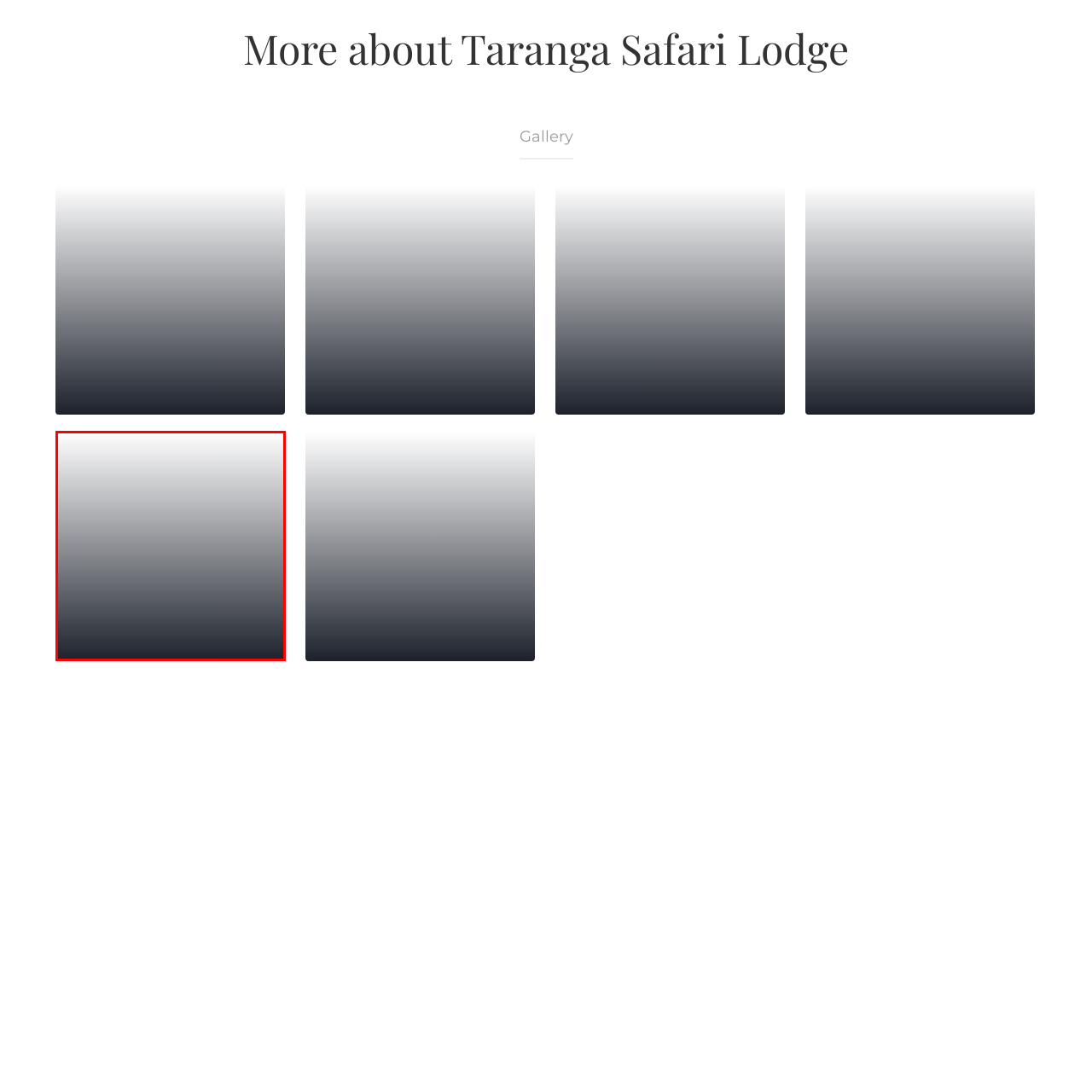Carefully describe the image located within the red boundary.

This image features a gradient background, transitioning smoothly from light at the top to dark at the bottom. The soft transition between shades of gray creates a calming effect, making it an ideal backdrop for various design purposes. This visual presentation enhances readability and adds depth, suitable for showcasing content related to nature, adventure, or relaxation themes. The subtlety of the gradient allows other elements, such as text or images, to stand out when placed over it.